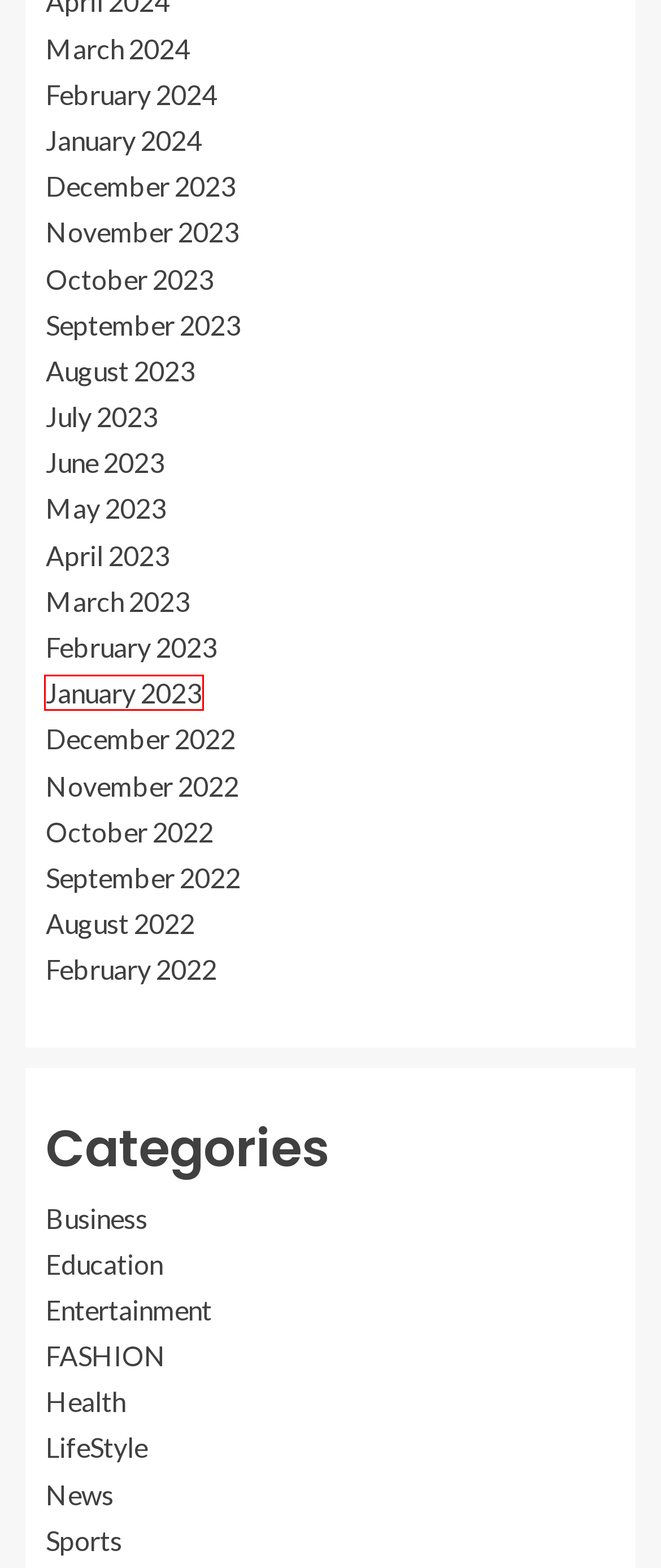Review the screenshot of a webpage containing a red bounding box around an element. Select the description that best matches the new webpage after clicking the highlighted element. The options are:
A. March 2024 - Backet Hat
B. March 2023 - Backet Hat
C. December 2023 - Backet Hat
D. February 2023 - Backet Hat
E. Entertainment Archives - Backet Hat
F. April 2023 - Backet Hat
G. September 2022 - Backet Hat
H. January 2023 - Backet Hat

H